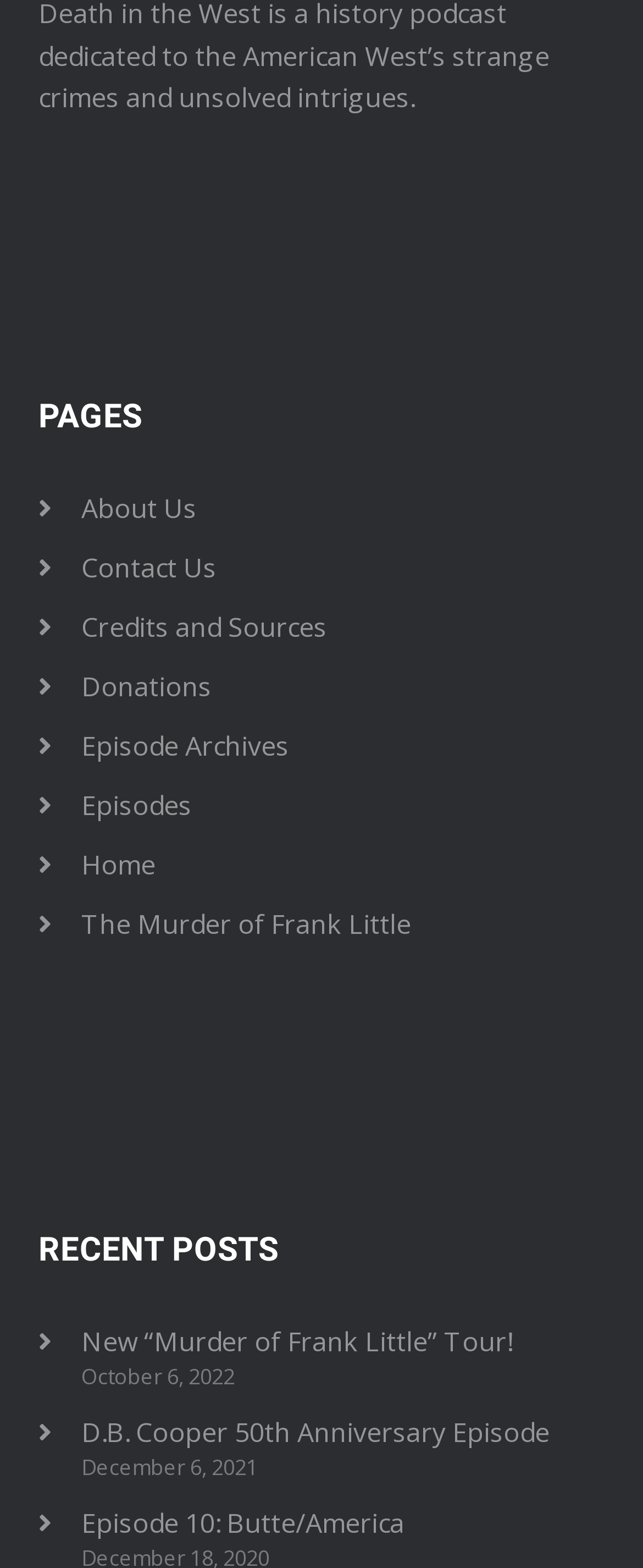Find the bounding box coordinates of the clickable area required to complete the following action: "read New “Murder of Frank Little” Tour! post".

[0.127, 0.844, 0.796, 0.867]